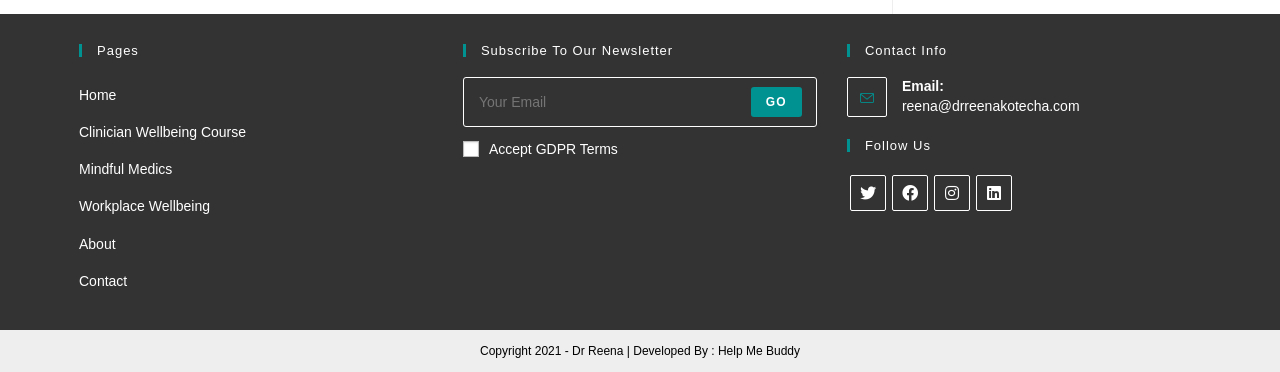Please identify the bounding box coordinates of the element I should click to complete this instruction: 'Click the link to learn more about Holistic Medicine Clinic Service consultation'. The coordinates should be given as four float numbers between 0 and 1, like this: [left, top, right, bottom].

None